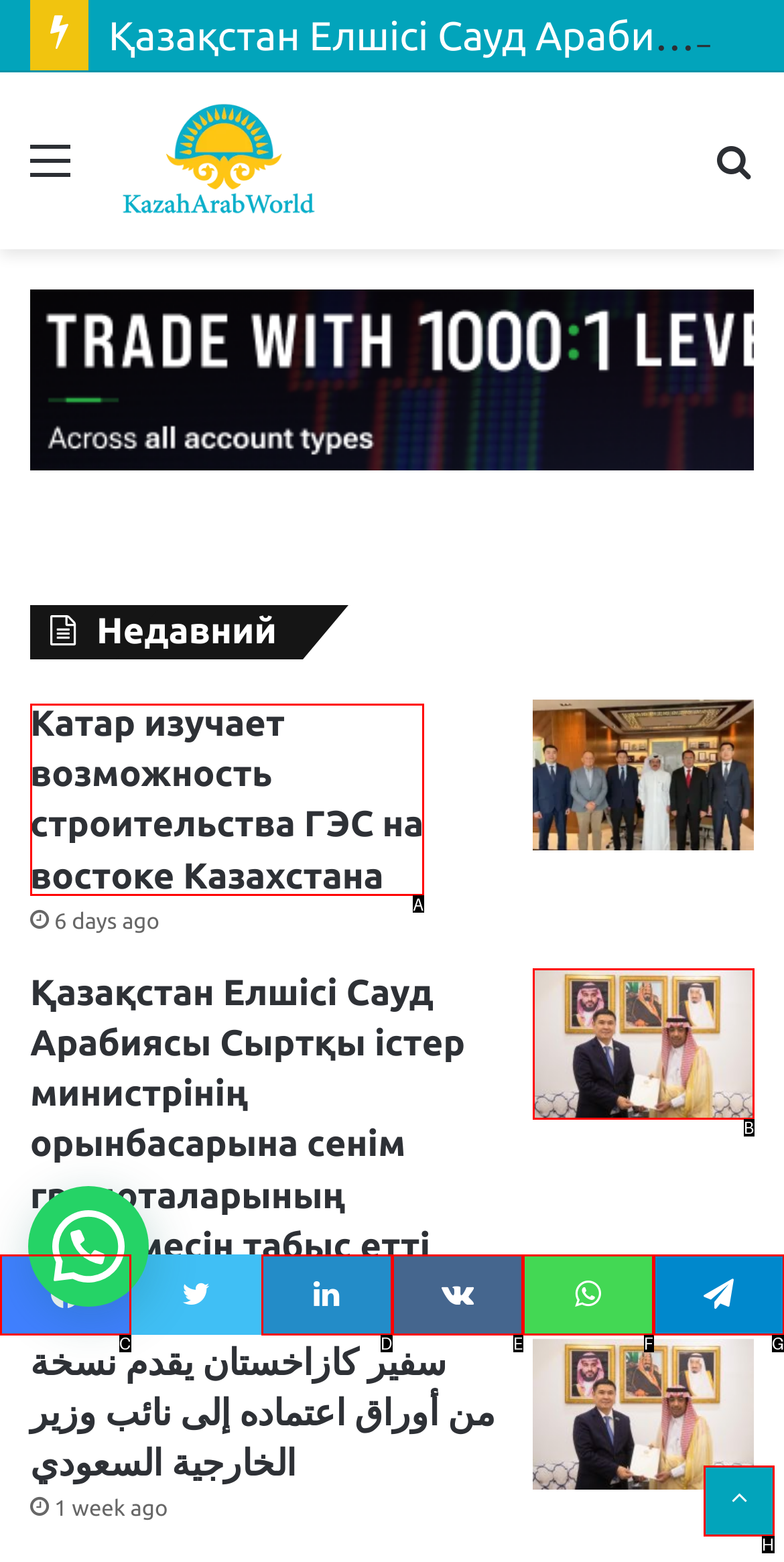From the options shown, which one fits the description: VKontakte? Respond with the appropriate letter.

E